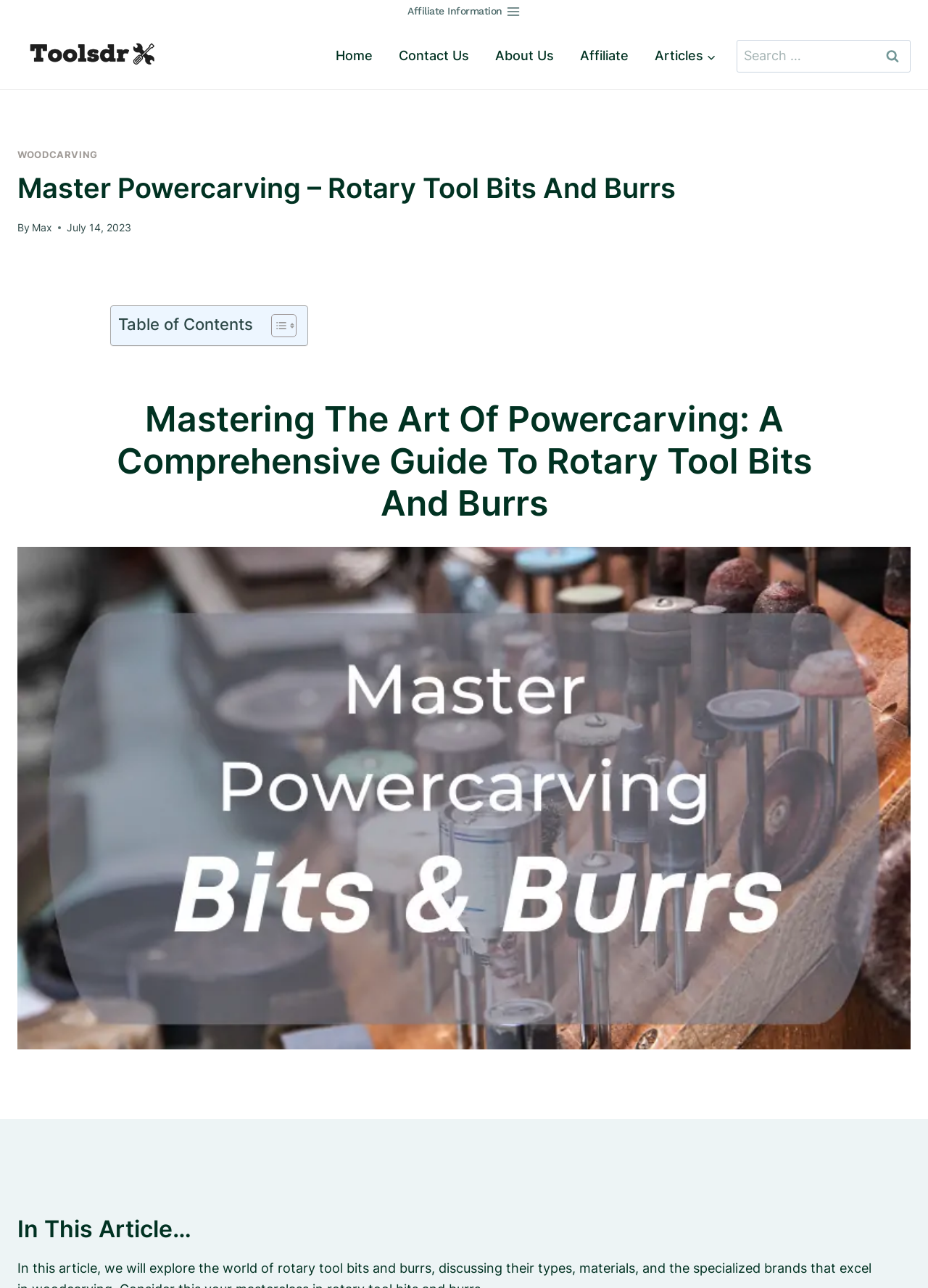What is the main section of the webpage divided into?
Answer the question with a detailed explanation, including all necessary information.

The main section of the webpage has a table of contents, which is indicated by the 'Table of Contents' heading and the toggle icon next to it, suggesting that the content is organized into different sections or topics.